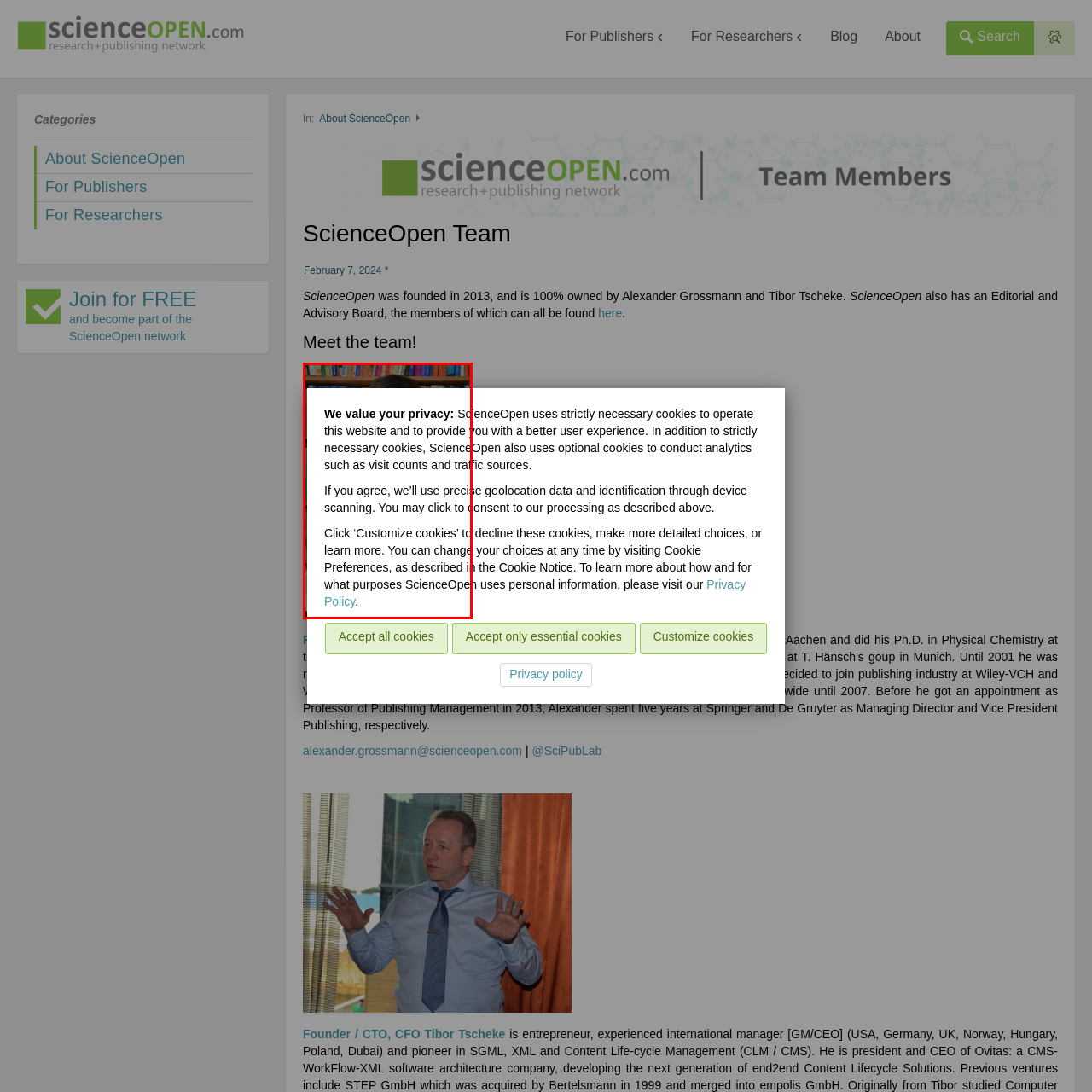Analyze the image surrounded by the red outline and answer the ensuing question with as much detail as possible based on the image:
Can users customize their cookie choices on ScienceOpen?

The privacy policy invites users to consent to the use of cookies or to customize their choices, implying that users have the ability to tailor their cookie preferences to their liking.